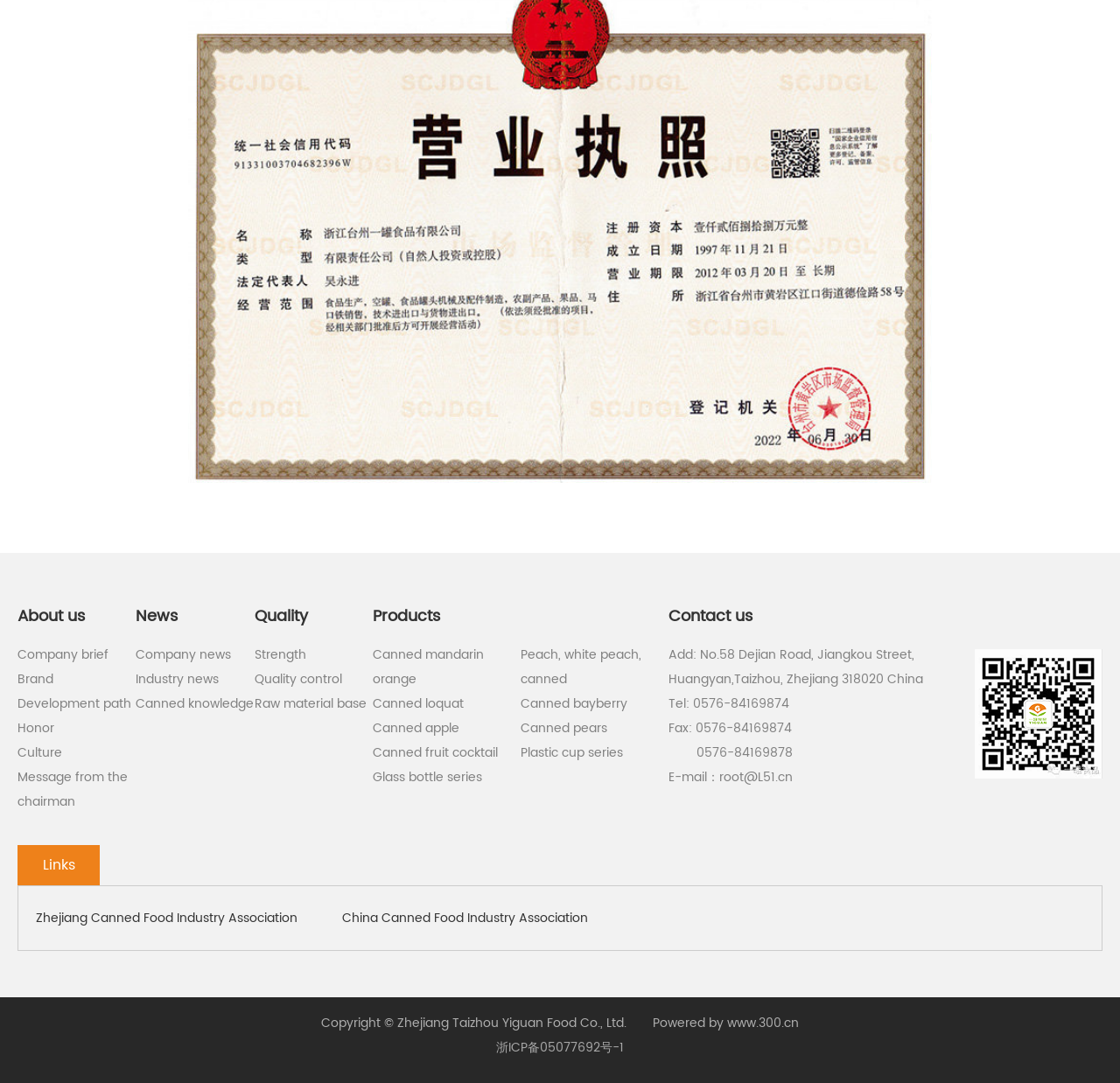Please identify the bounding box coordinates of the element on the webpage that should be clicked to follow this instruction: "Click on About us". The bounding box coordinates should be given as four float numbers between 0 and 1, formatted as [left, top, right, bottom].

[0.016, 0.558, 0.121, 0.582]